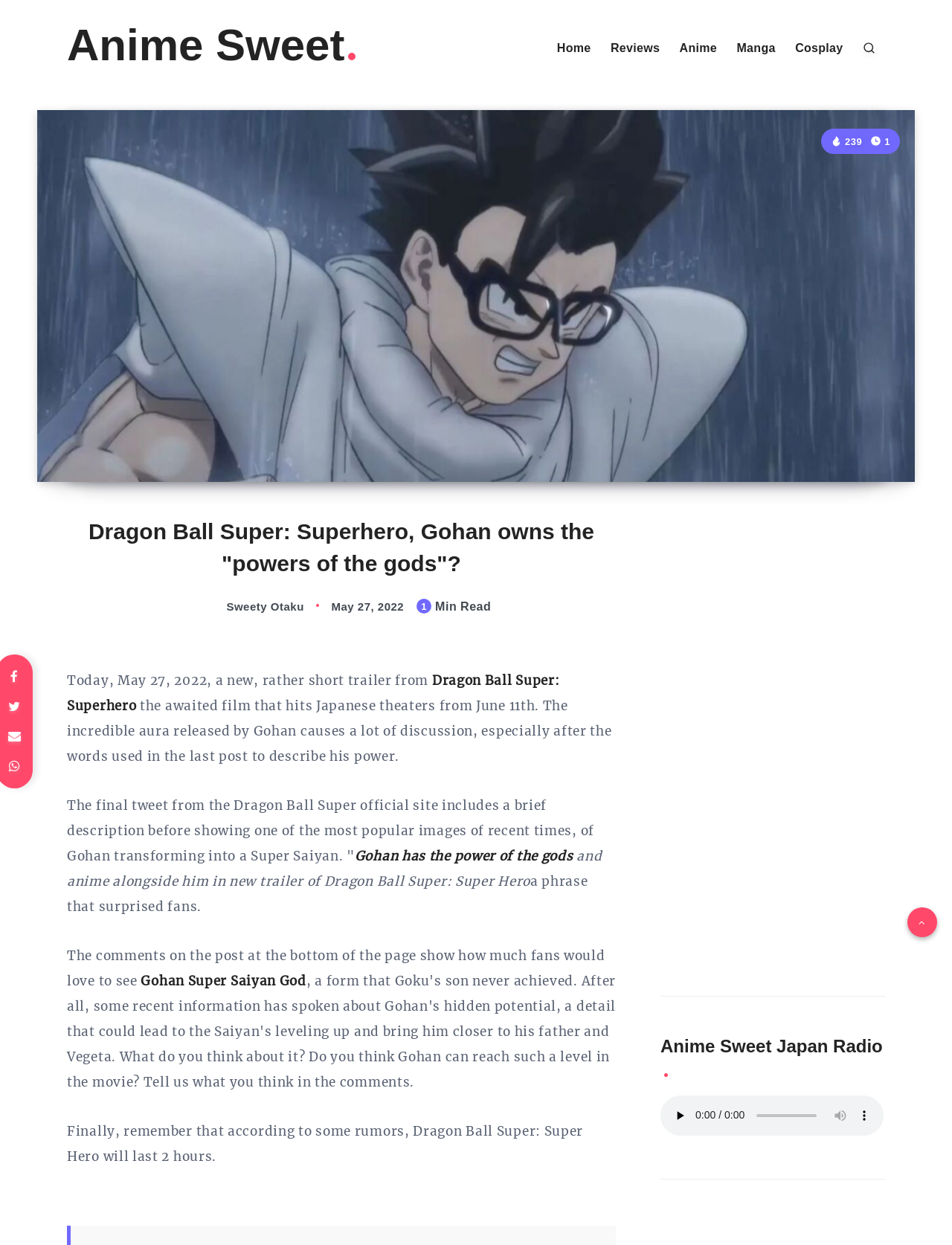Find the bounding box coordinates for the HTML element described as: "Anime". The coordinates should consist of four float values between 0 and 1, i.e., [left, top, right, bottom].

[0.714, 0.033, 0.753, 0.045]